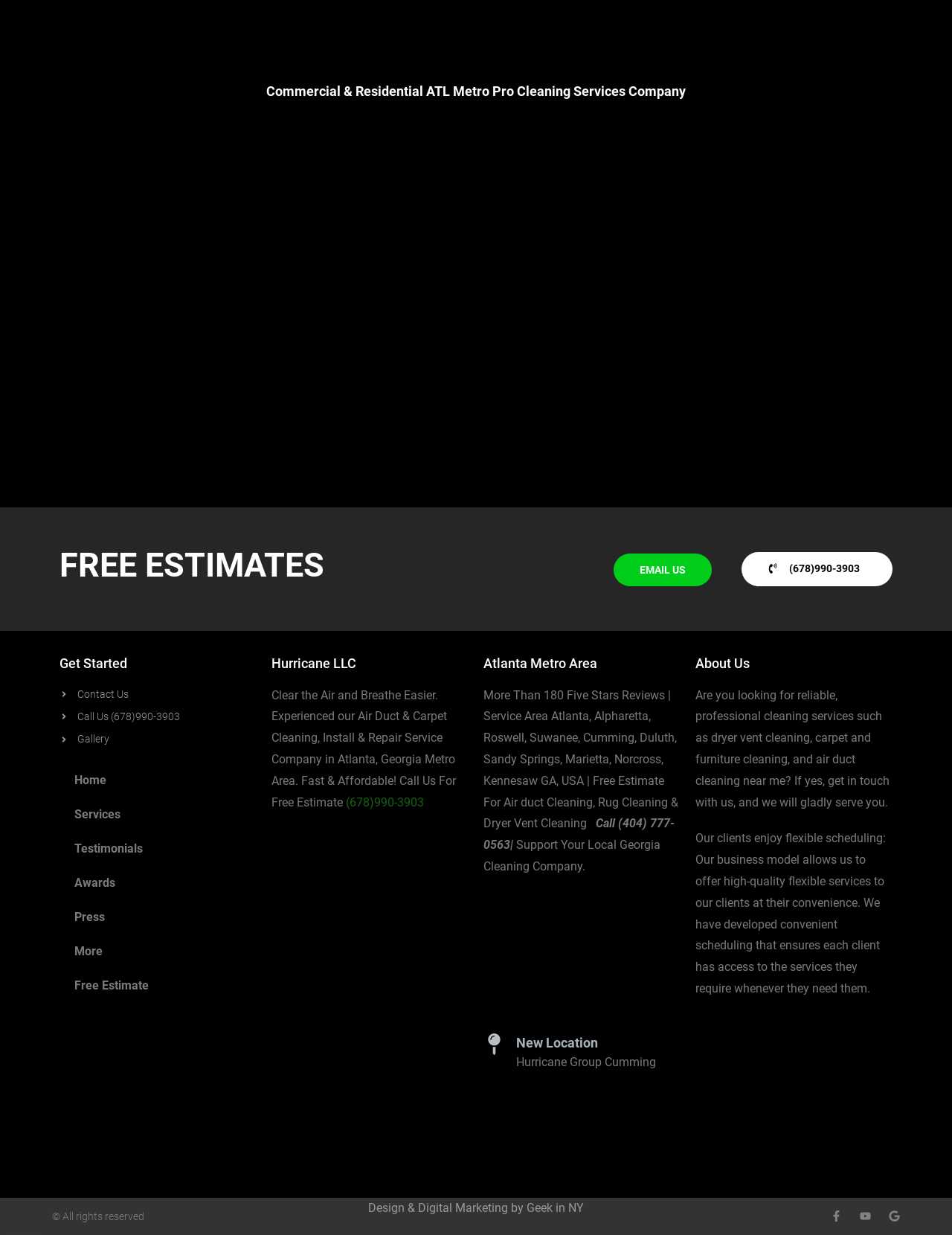Answer briefly with one word or phrase:
What services does the company offer?

Air duct cleaning, carpet cleaning, etc.